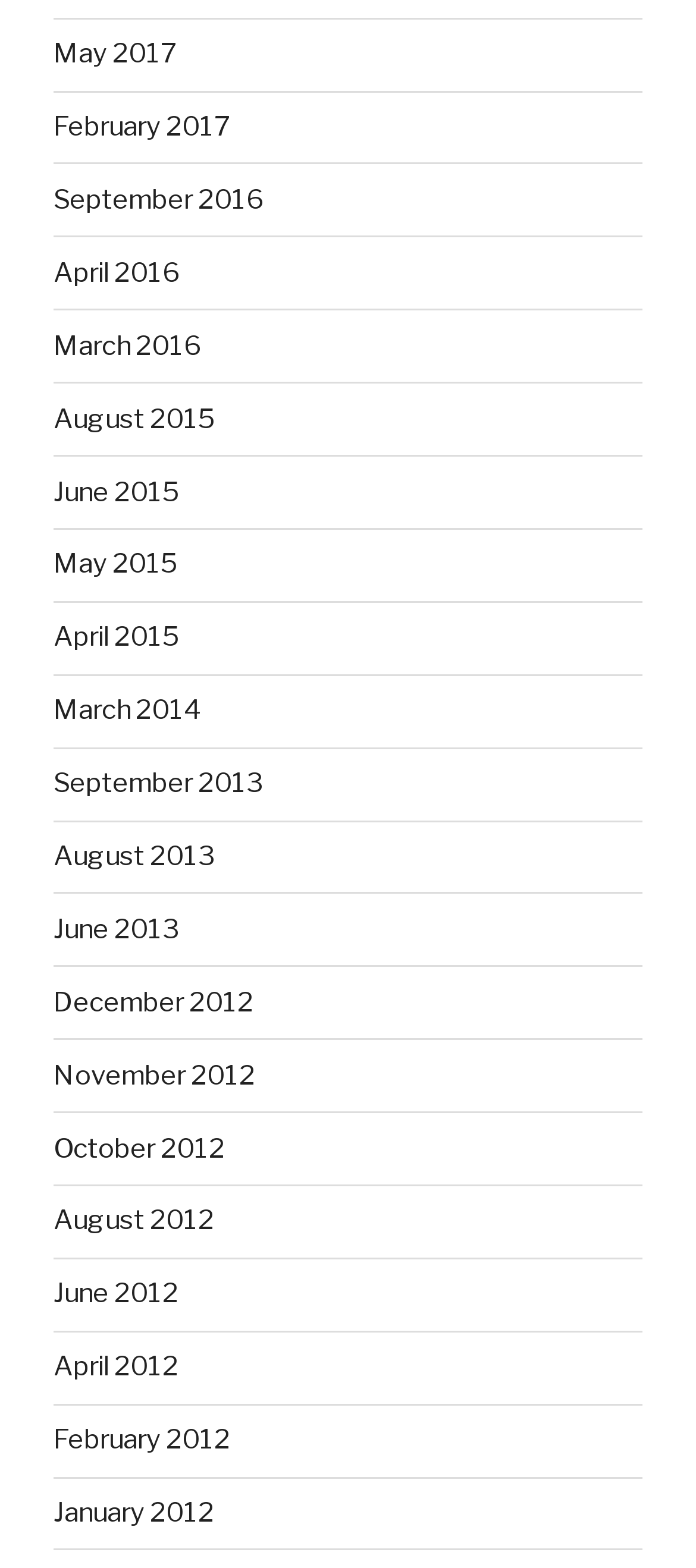Identify the bounding box coordinates for the region of the element that should be clicked to carry out the instruction: "view February 2017". The bounding box coordinates should be four float numbers between 0 and 1, i.e., [left, top, right, bottom].

[0.077, 0.071, 0.331, 0.091]